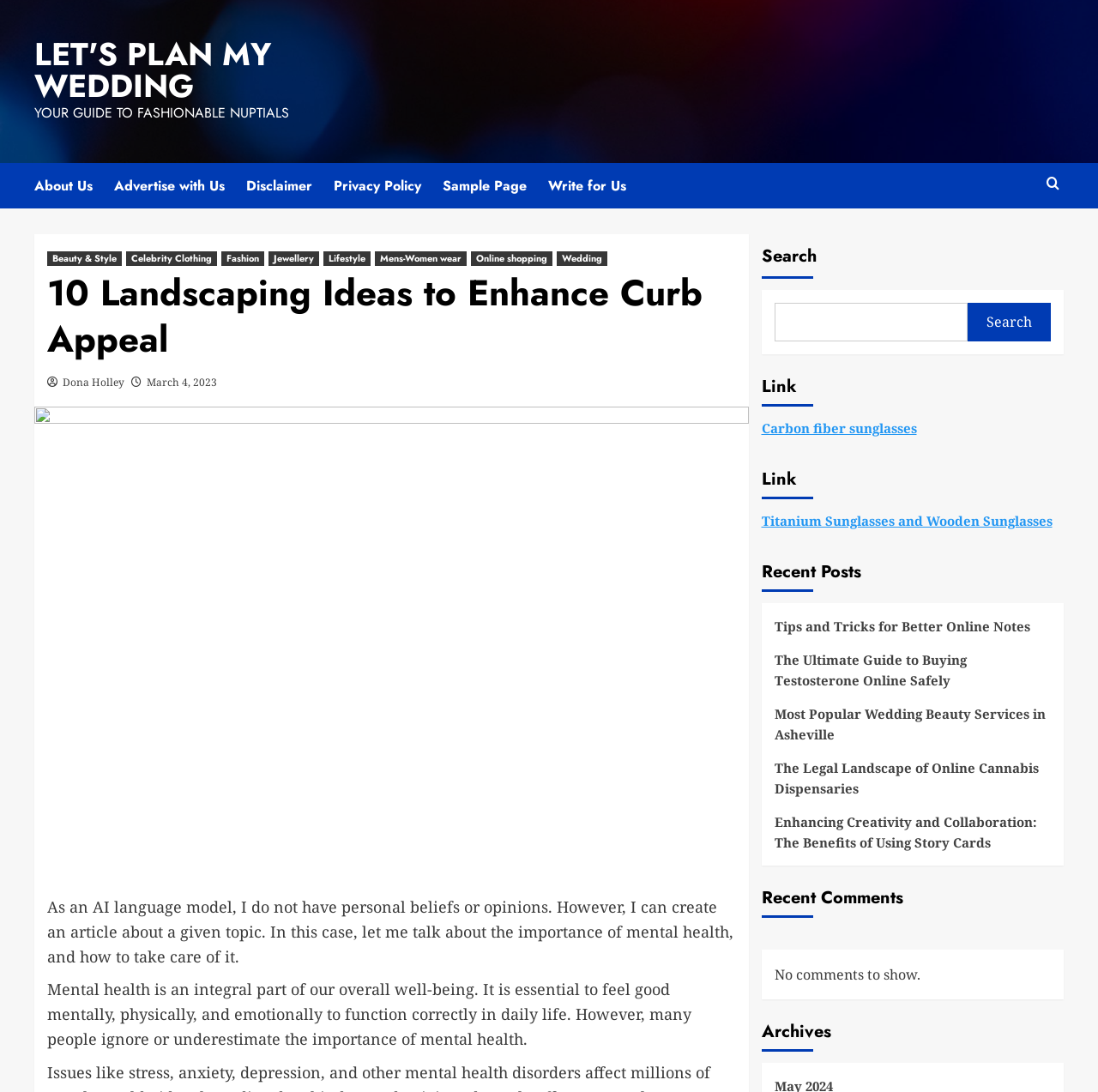Please mark the clickable region by giving the bounding box coordinates needed to complete this instruction: "Search for something".

[0.693, 0.277, 0.881, 0.312]